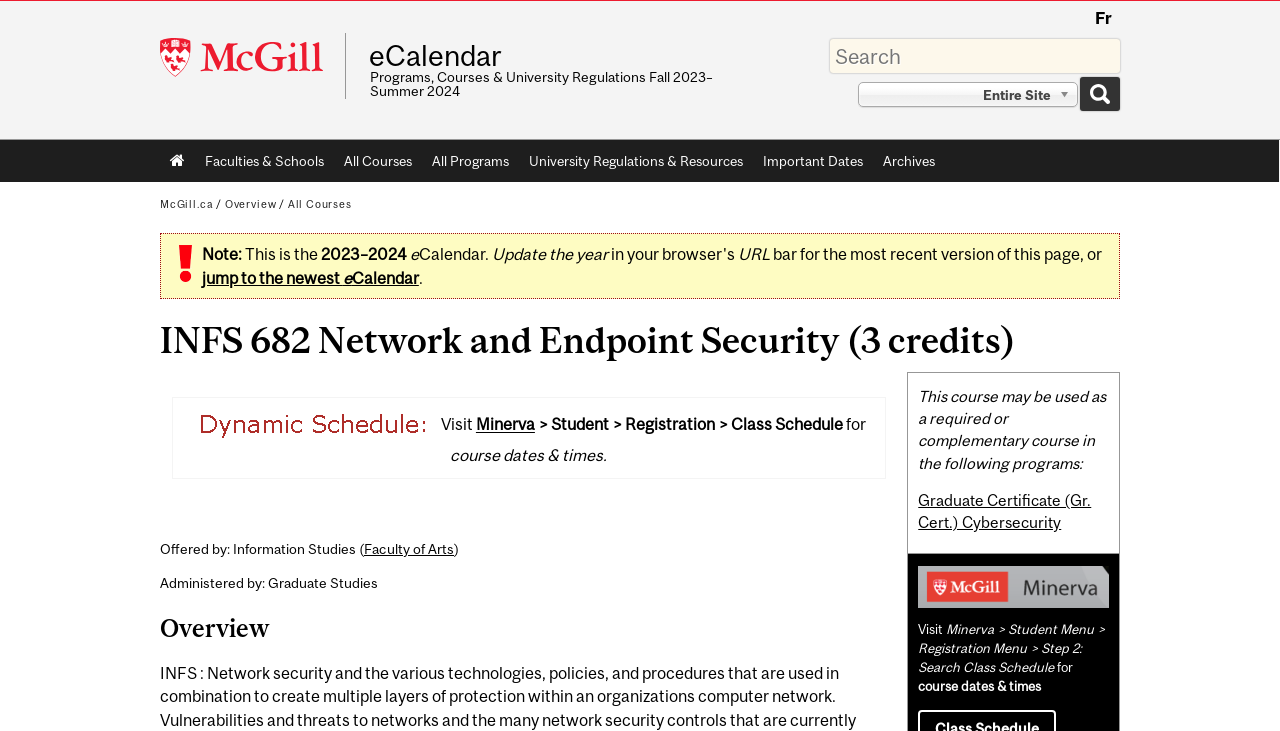Please find the bounding box coordinates (top-left x, top-left y, bottom-right x, bottom-right y) in the screenshot for the UI element described as follows: All Courses

[0.261, 0.191, 0.329, 0.249]